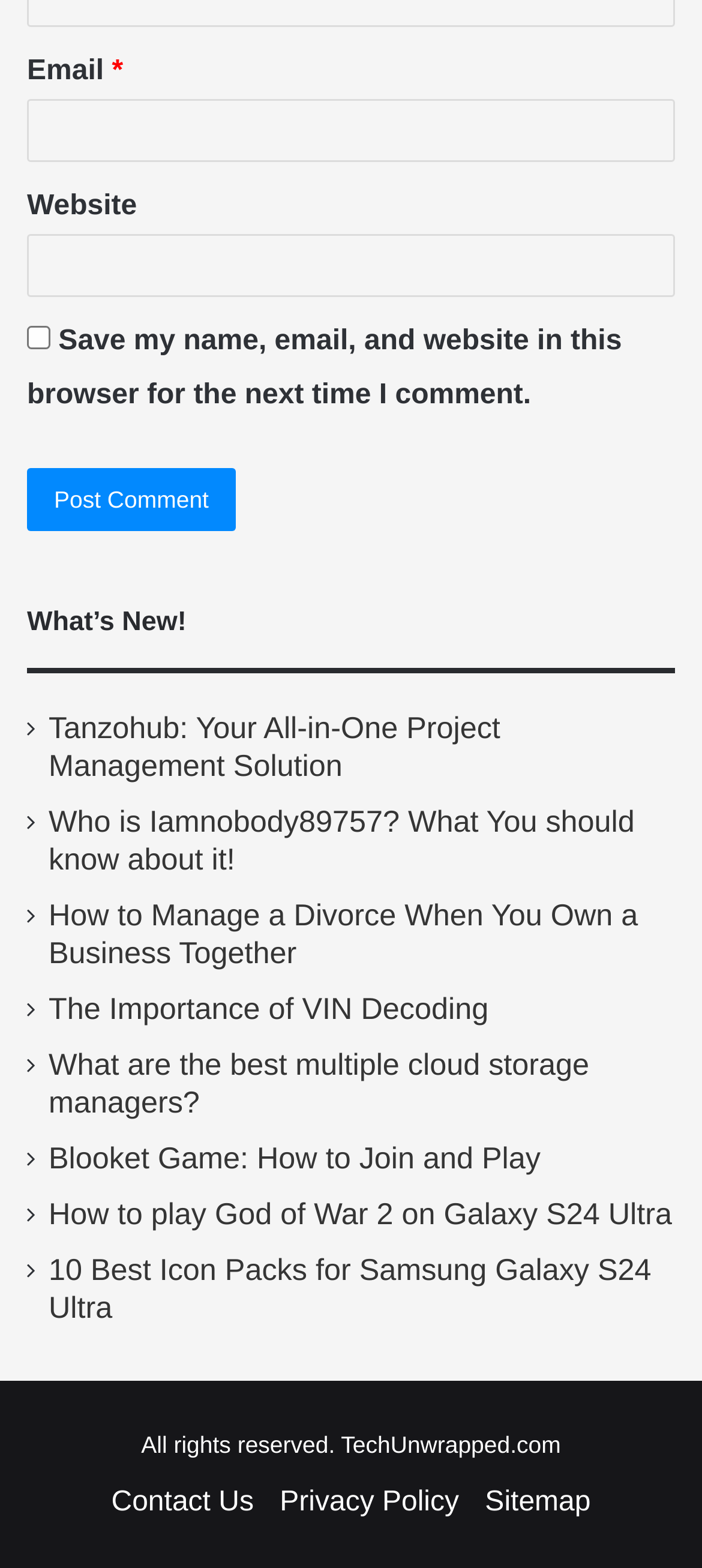Determine the bounding box coordinates for the HTML element described here: "Sitemap".

[0.691, 0.948, 0.841, 0.968]